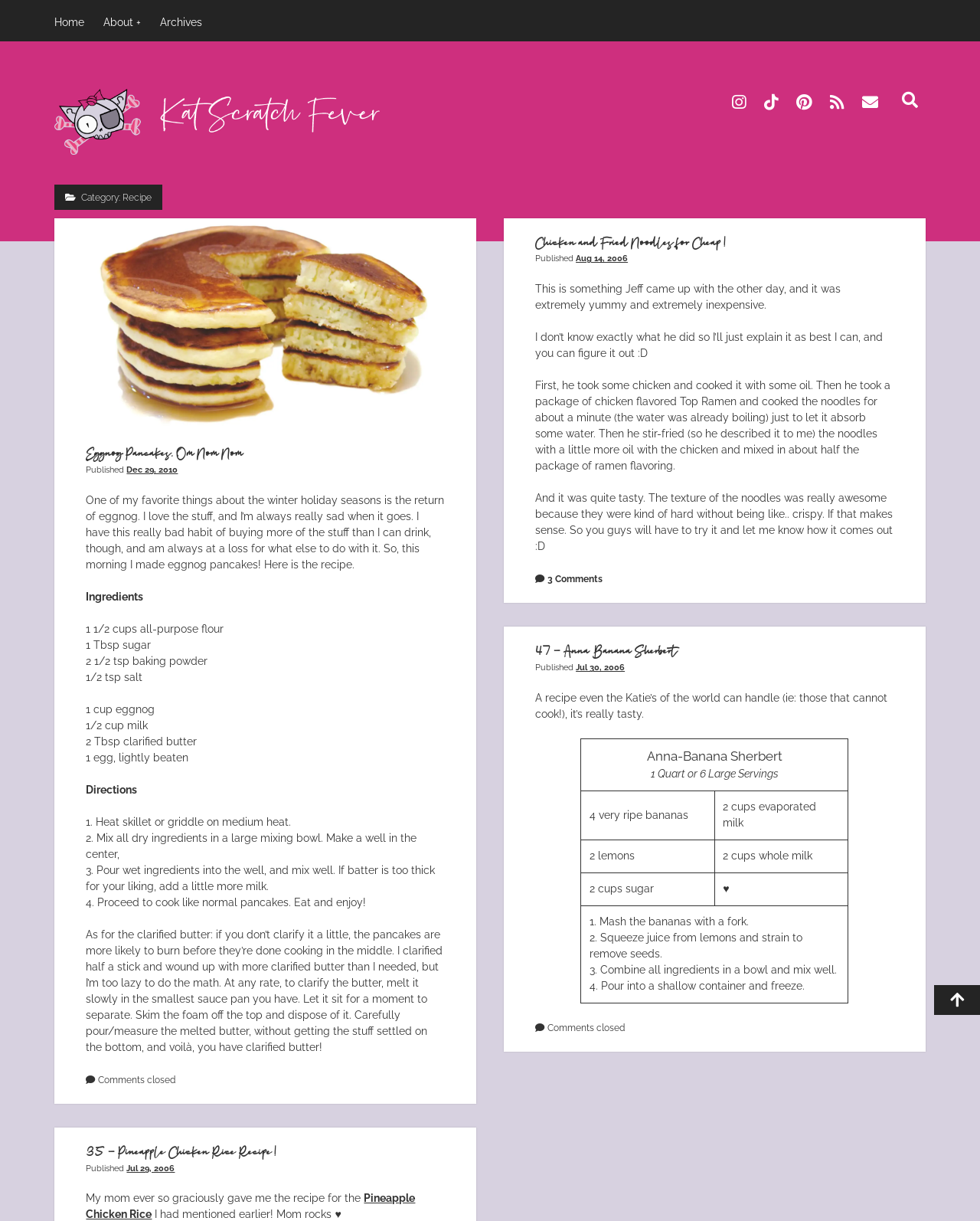Explain in detail what is displayed on the webpage.

This webpage is a recipe blog called "Kat Scratch Fever". At the top, there are several links to navigate to different sections of the blog, including "Home", "About", and "Archives". Below these links, there is a logo image with the blog's name. On the top right, there are social media links to Instagram, TikTok, Pinterest, and RSS, as well as a contact email and a search button.

The main content of the page is divided into three sections, each containing a recipe article. The first article is about Eggnog Pancakes, and it includes a heading, a brief introduction, a list of ingredients, and step-by-step directions. The second article is about Chicken and Fried Noodles, and it includes a heading, a brief introduction, and a description of the recipe. The third article is about Anna Banana Sherbert, and it includes a heading, a brief introduction, a table with ingredients and instructions, and a note about freezing the mixture.

Each article has a heading with a link to the full recipe, a publication date, and a brief introduction or description. Some articles also have comments, but they are closed. At the bottom of the page, there is a button to scroll back to the top.